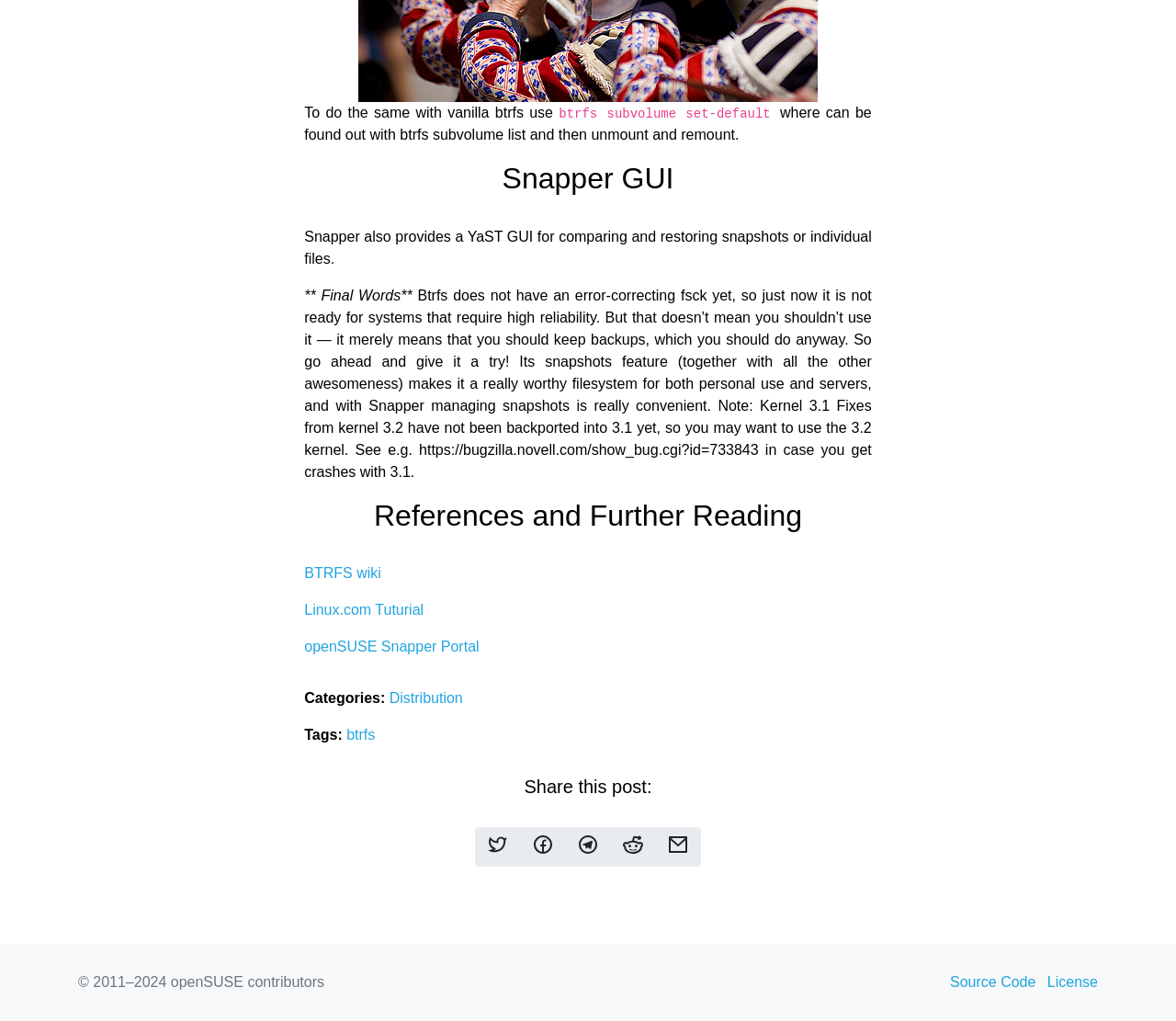Please give a concise answer to this question using a single word or phrase: 
What is the purpose of the 'Share this post:' section?

sharing the article